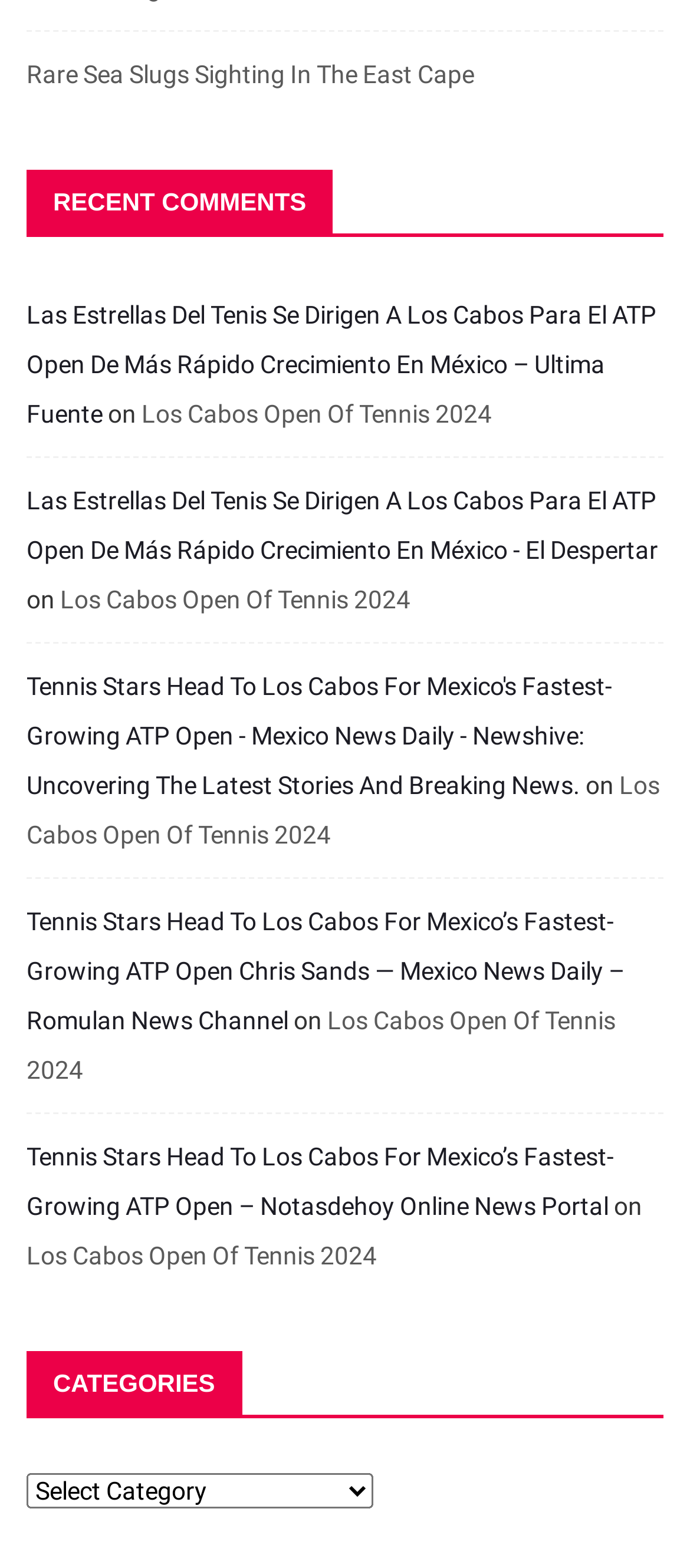Show the bounding box coordinates of the element that should be clicked to complete the task: "Click on the link 'Los Cabos Open Of Tennis 2024'".

[0.205, 0.255, 0.713, 0.273]